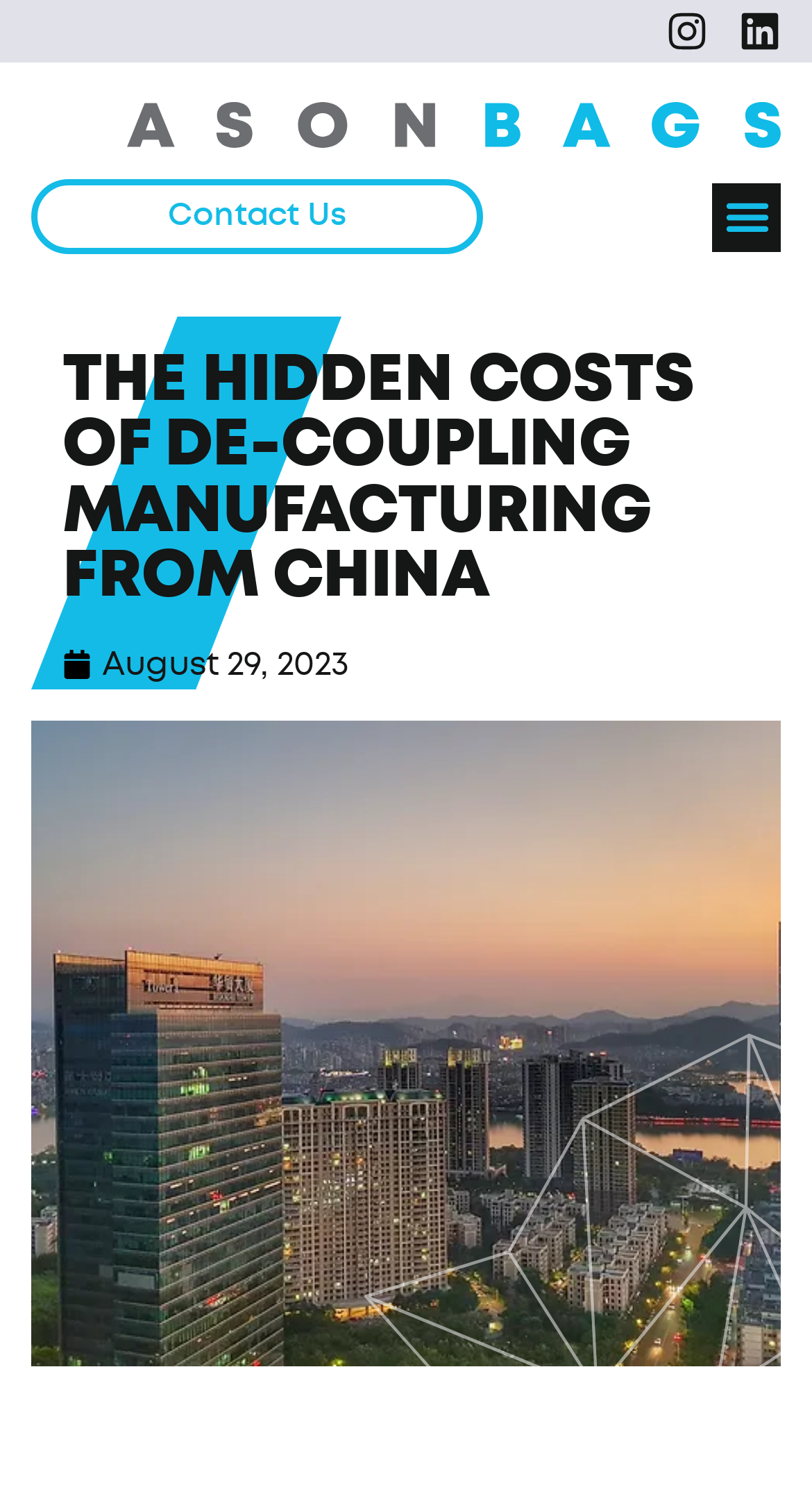What is the purpose of the button at the top right corner?
Using the image as a reference, answer the question with a short word or phrase.

Menu Toggle